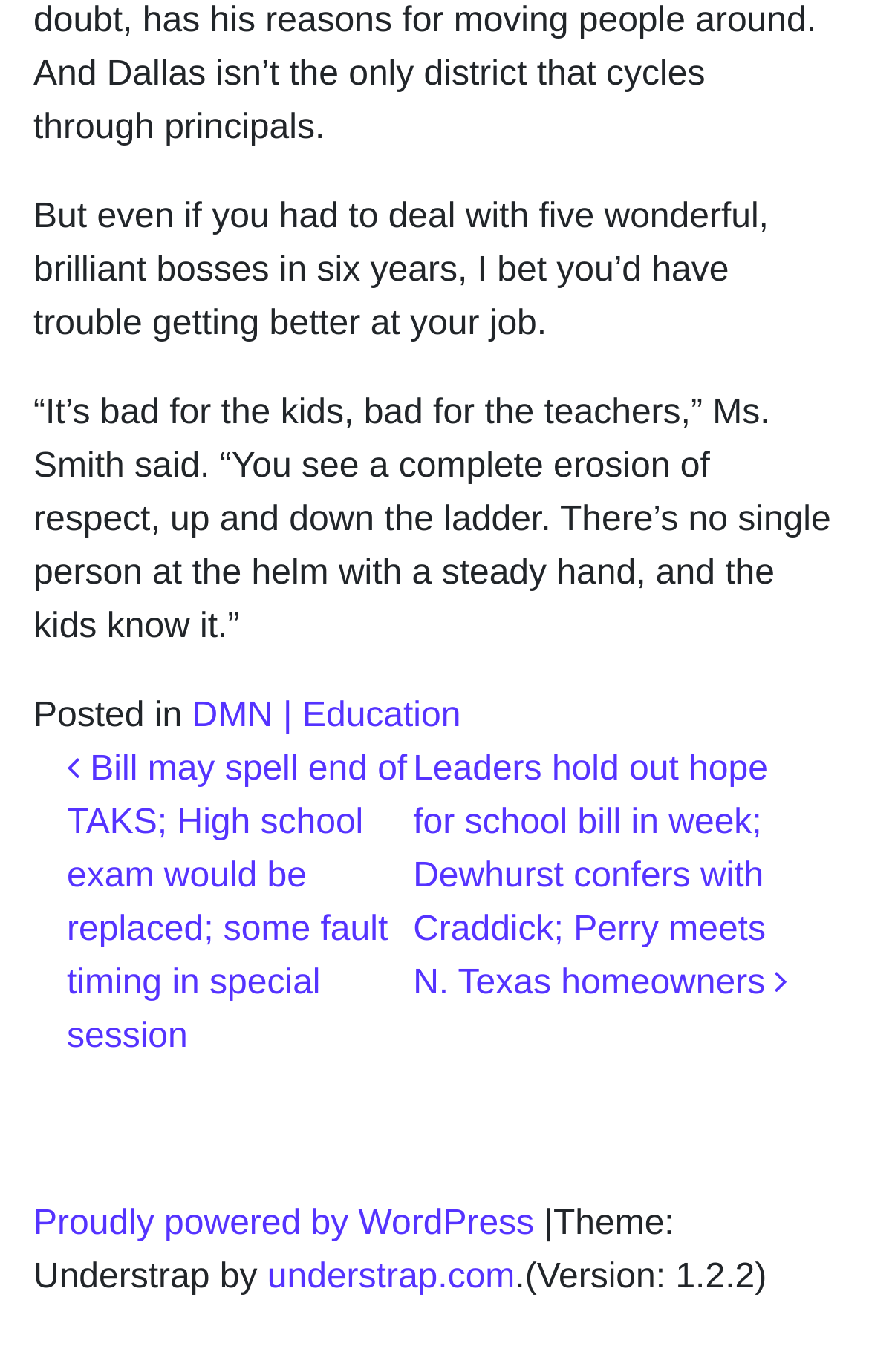What is the format of the website?
Please provide a single word or phrase as your answer based on the image.

Blog